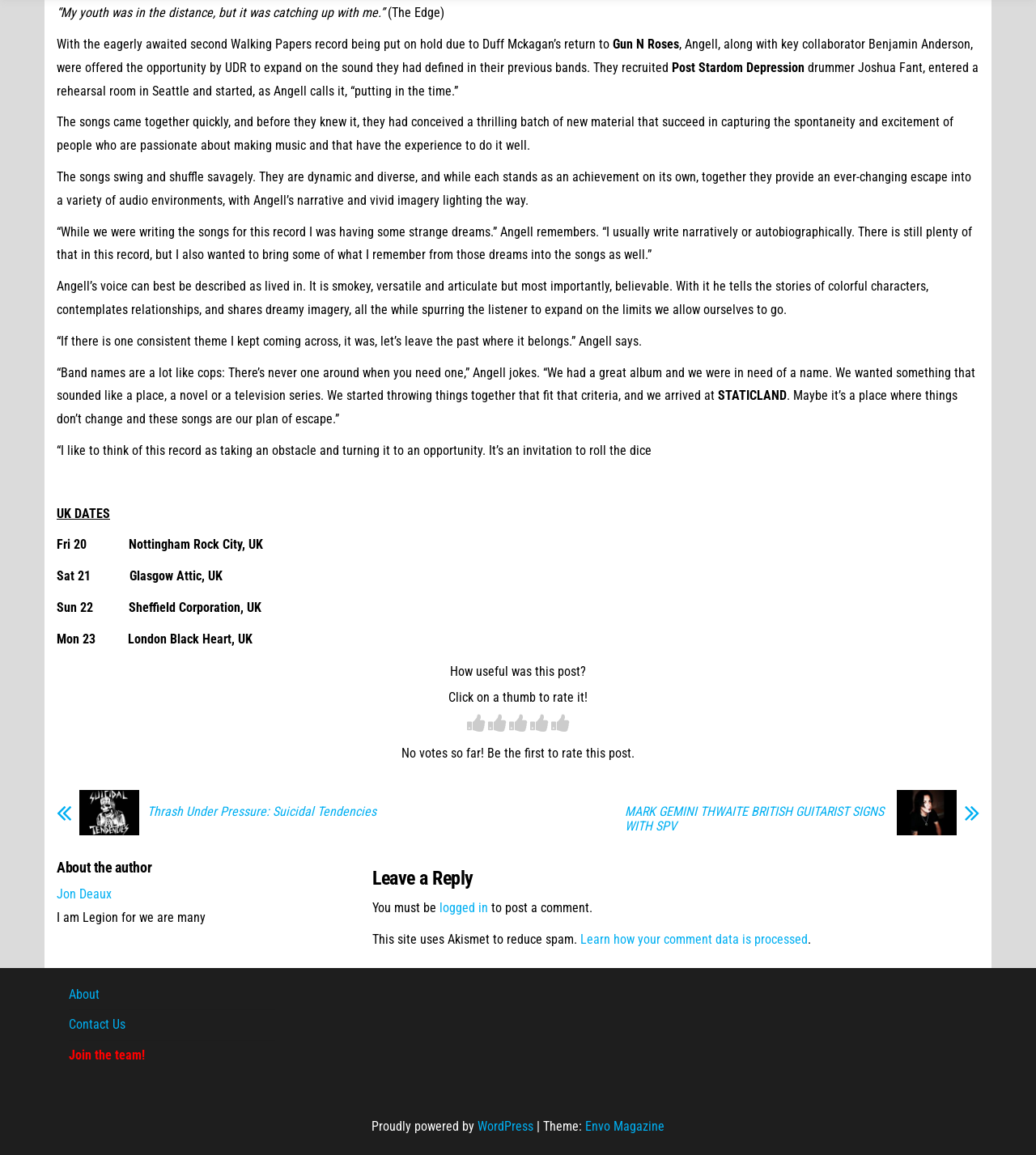Determine the coordinates of the bounding box for the clickable area needed to execute this instruction: "Click on the link to read about Suicidal Tendencies".

[0.142, 0.697, 0.371, 0.709]